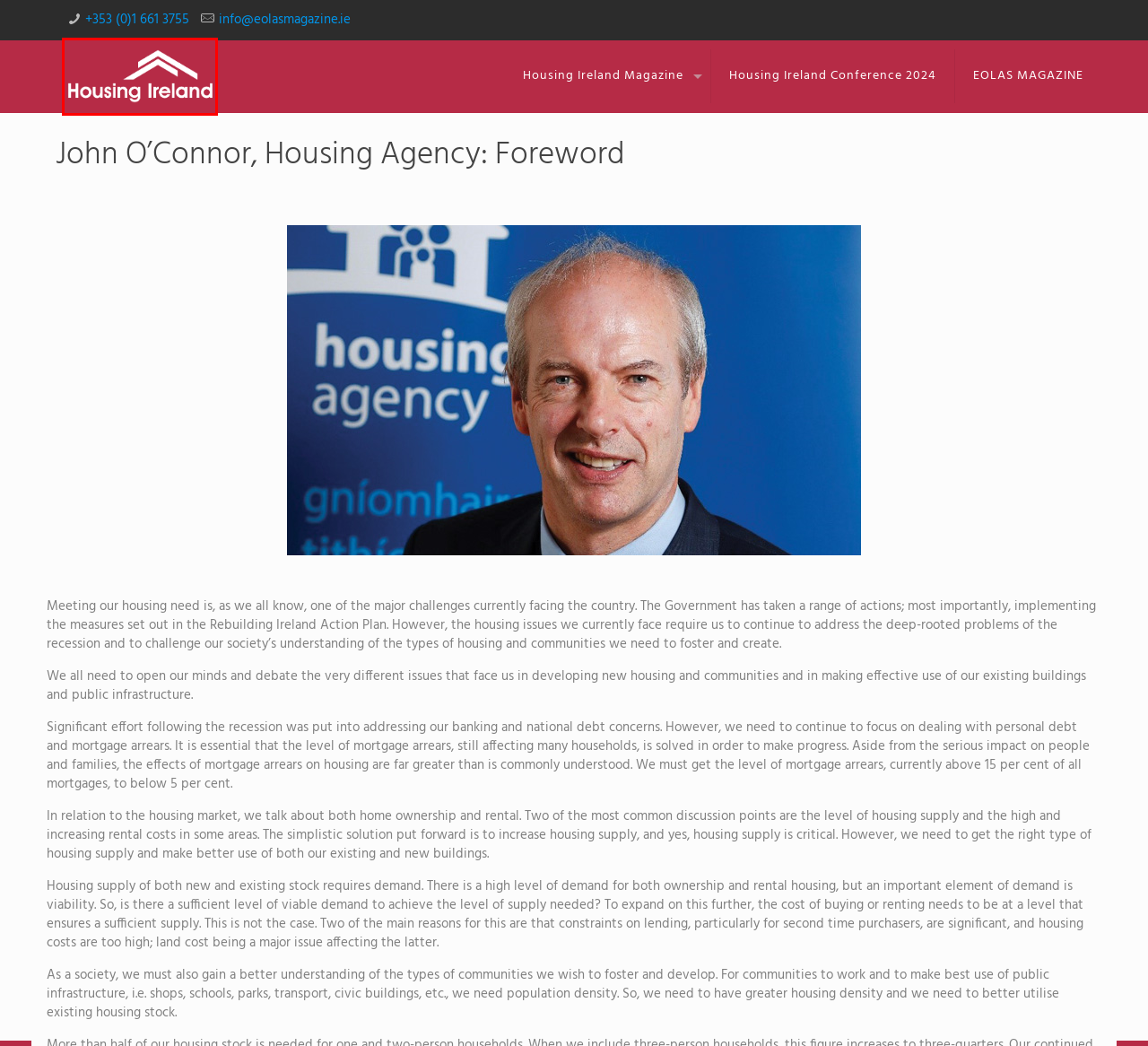You are presented with a screenshot of a webpage containing a red bounding box around an element. Determine which webpage description best describes the new webpage after clicking on the highlighted element. Here are the candidates:
A. Housing Ireland Magazine - Housing Ireland Magazine
B. Home | Eolas Magazine
C. Housing Ireland Magazine 2022 - Housing Ireland Magazine
D. Replicating and scaling the Ó Cualann model - Housing Ireland Magazine
E. Apprenticeship crisis within the construction industry - Housing Ireland Magazine
F. Part V overview - Housing Ireland Magazine
G. Housing conference - Housing Ireland Magazine
H. Affordability is the key - Housing Ireland Magazine

A